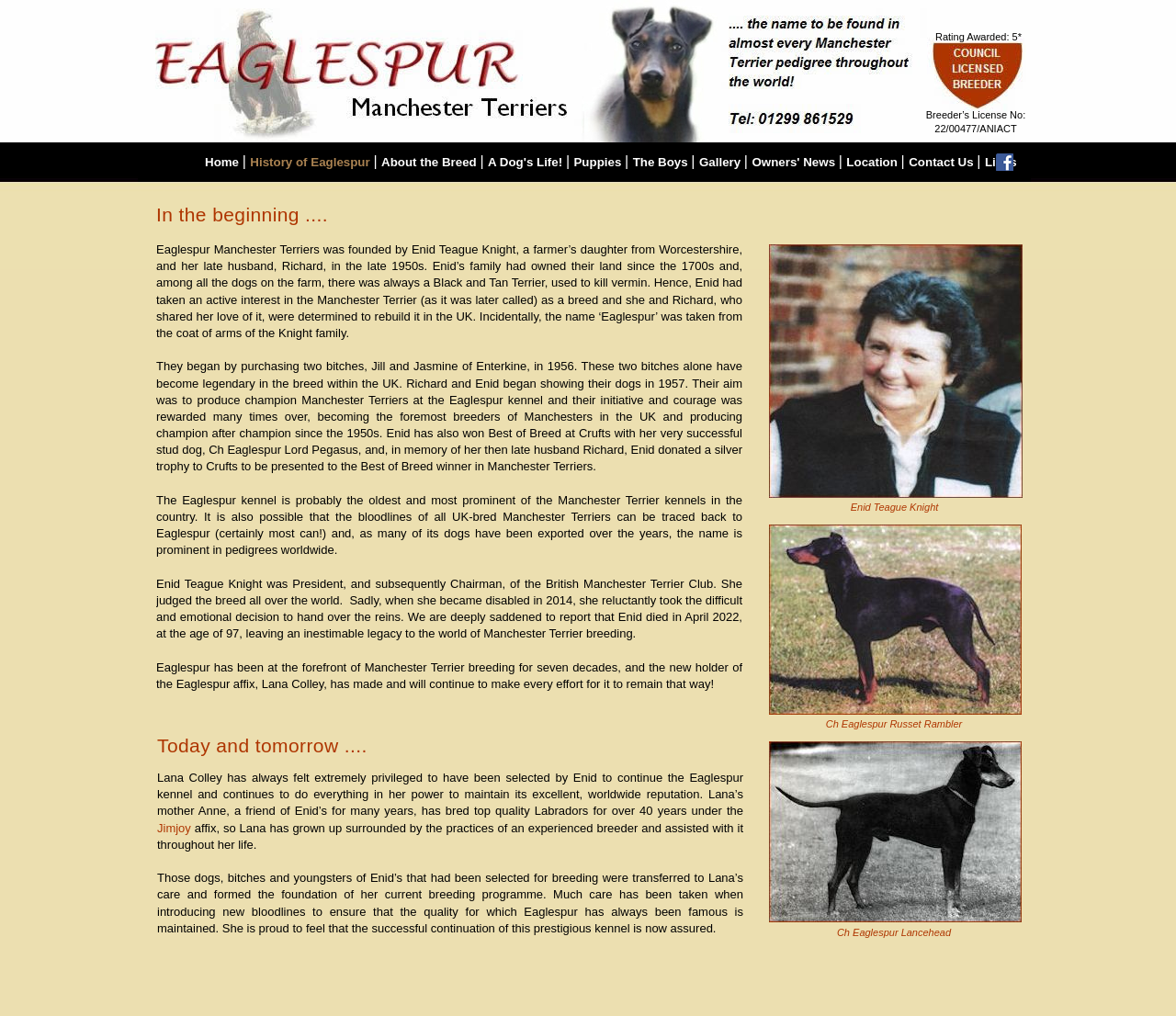What breed of dog is mentioned on this webpage?
Can you provide an in-depth and detailed response to the question?

I inferred this answer by reading the text on the webpage, which mentions 'Eaglespur Manchester Terriers' and provides a detailed history of the breed.